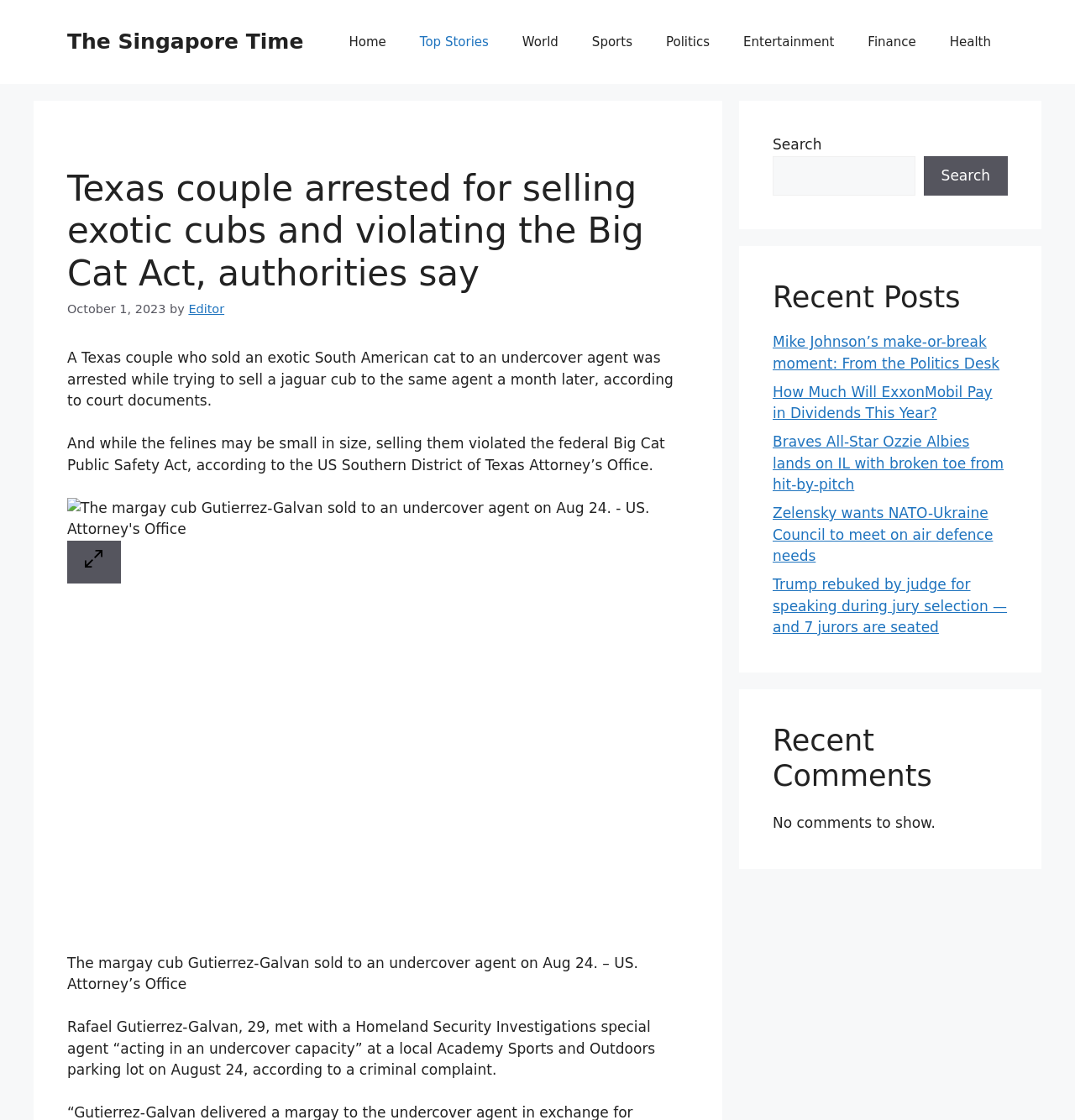Generate a comprehensive description of the webpage.

The webpage is an article from The Singapore Time, with a focus on a news story about a Texas couple arrested for selling exotic cubs and violating the Big Cat Act. 

At the top of the page, there is a banner with the site's name, "The Singapore Time", and a navigation menu with links to various sections such as "Home", "Top Stories", "World", "Sports", "Politics", "Entertainment", "Finance", and "Health".

Below the navigation menu, there is a header section with the article's title, "Texas couple arrested for selling exotic cubs and violating the Big Cat Act, authorities say", and a timestamp indicating the article was published on October 1, 2023. The author's name, "Editor", is also mentioned.

The main content of the article is divided into several paragraphs, with the first paragraph describing the arrest of the Texas couple. There is an image of a margay cub, which is an exotic South American cat, accompanied by a caption and a button to view a larger image.

The article continues with several more paragraphs, detailing the circumstances of the arrest and the violation of the federal Big Cat Public Safety Act. 

To the right of the main content, there are three sections: a search bar, a "Recent Posts" section with links to other news articles, and a "Recent Comments" section, which currently shows no comments.

Overall, the webpage is a news article with a clear structure, featuring a prominent header, a main content section, and several complementary sections to the right.